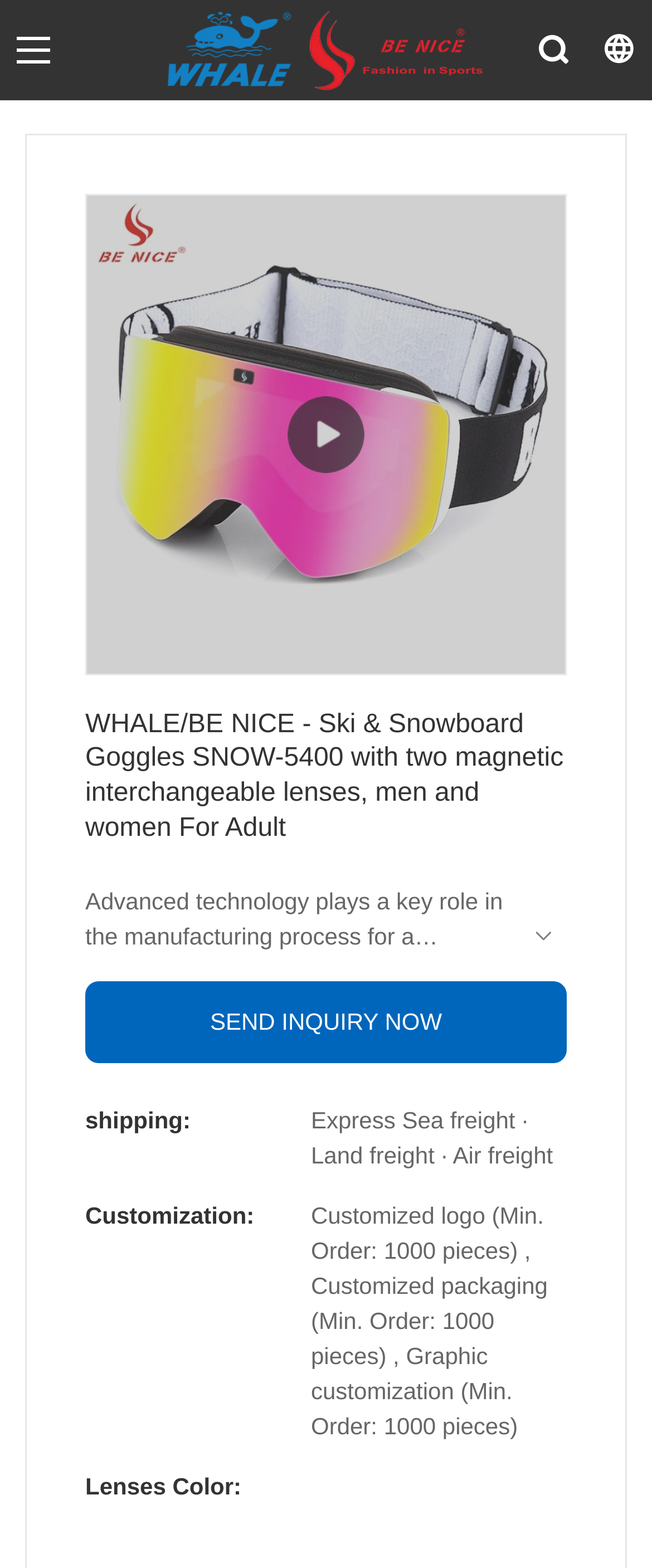What customization options are available for this product?
Look at the image and answer the question with a single word or phrase.

3